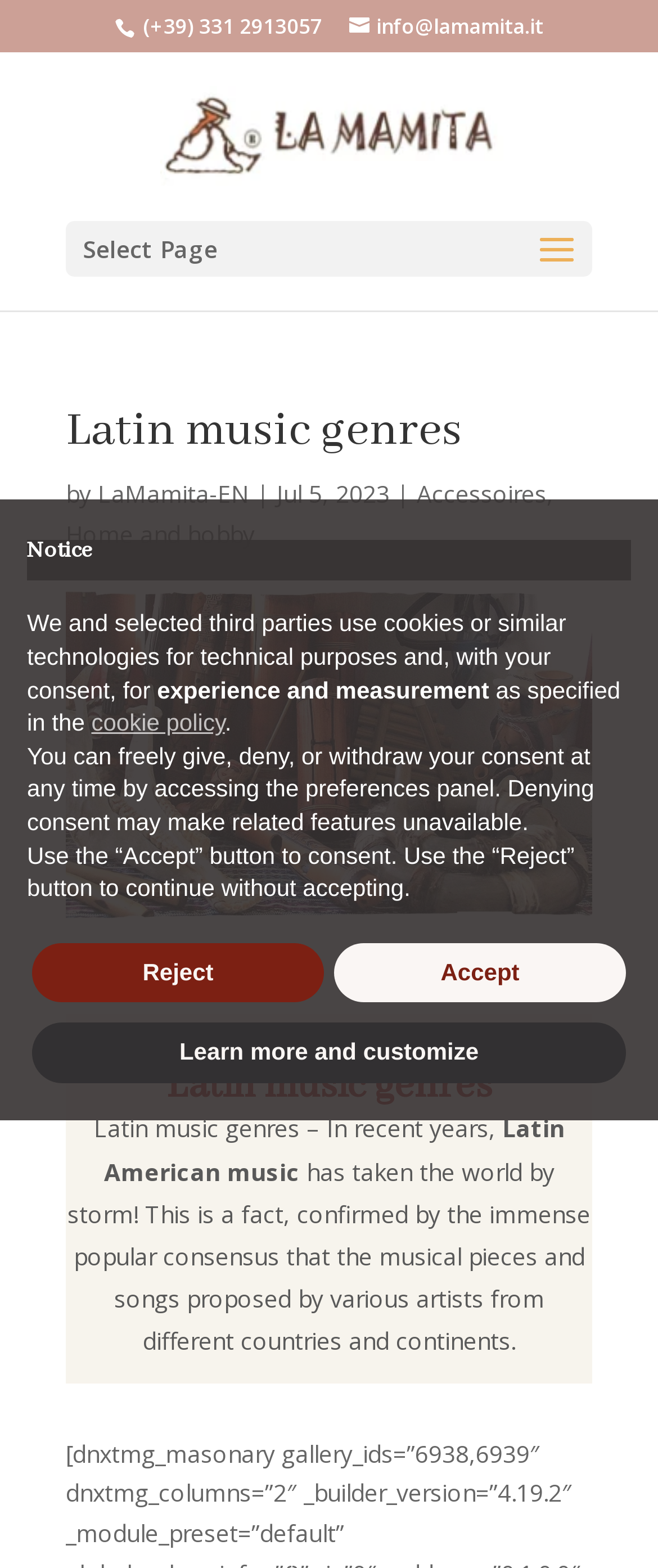Identify the bounding box coordinates for the UI element described by the following text: "GET A DEMO". Provide the coordinates as four float numbers between 0 and 1, in the format [left, top, right, bottom].

None